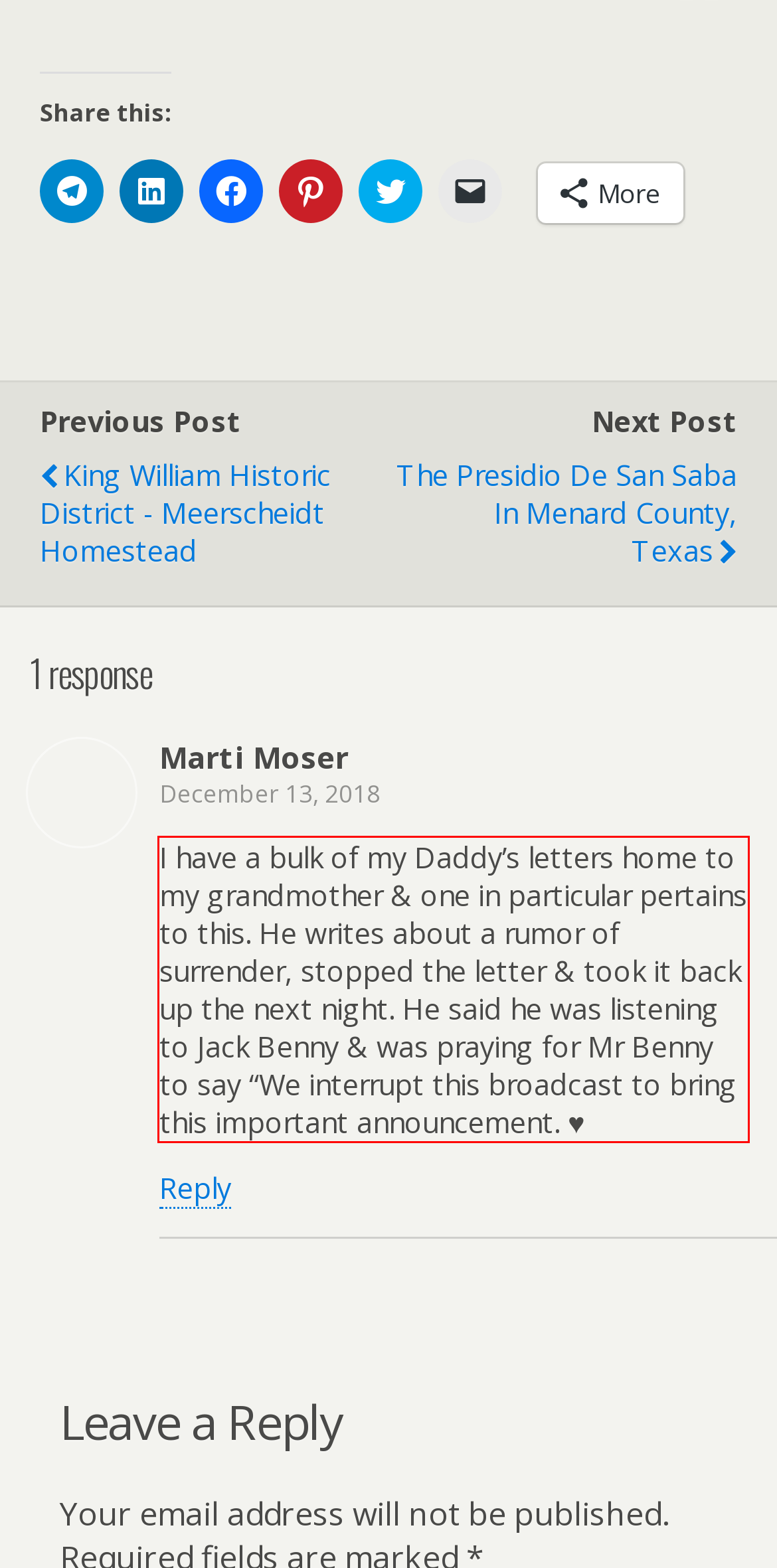Given the screenshot of the webpage, identify the red bounding box, and recognize the text content inside that red bounding box.

I have a bulk of my Daddy’s letters home to my grandmother & one in particular pertains to this. He writes about a rumor of surrender, stopped the letter & took it back up the next night. He said he was listening to Jack Benny & was praying for Mr Benny to say “We interrupt this broadcast to bring this important announcement. ♥️